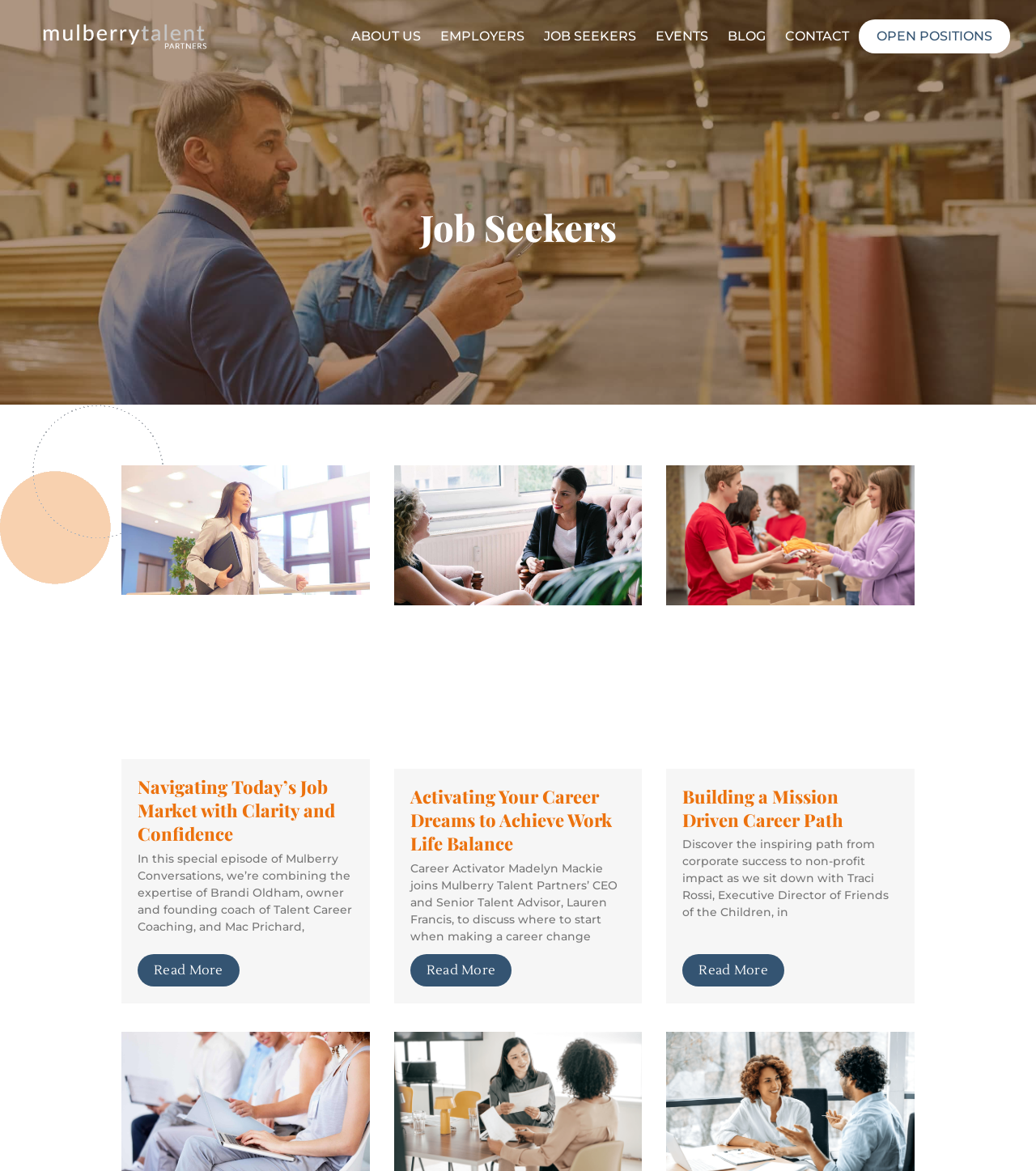Locate the bounding box coordinates of the clickable part needed for the task: "Read more about Building a Mission Driven Career Path".

[0.659, 0.815, 0.757, 0.842]